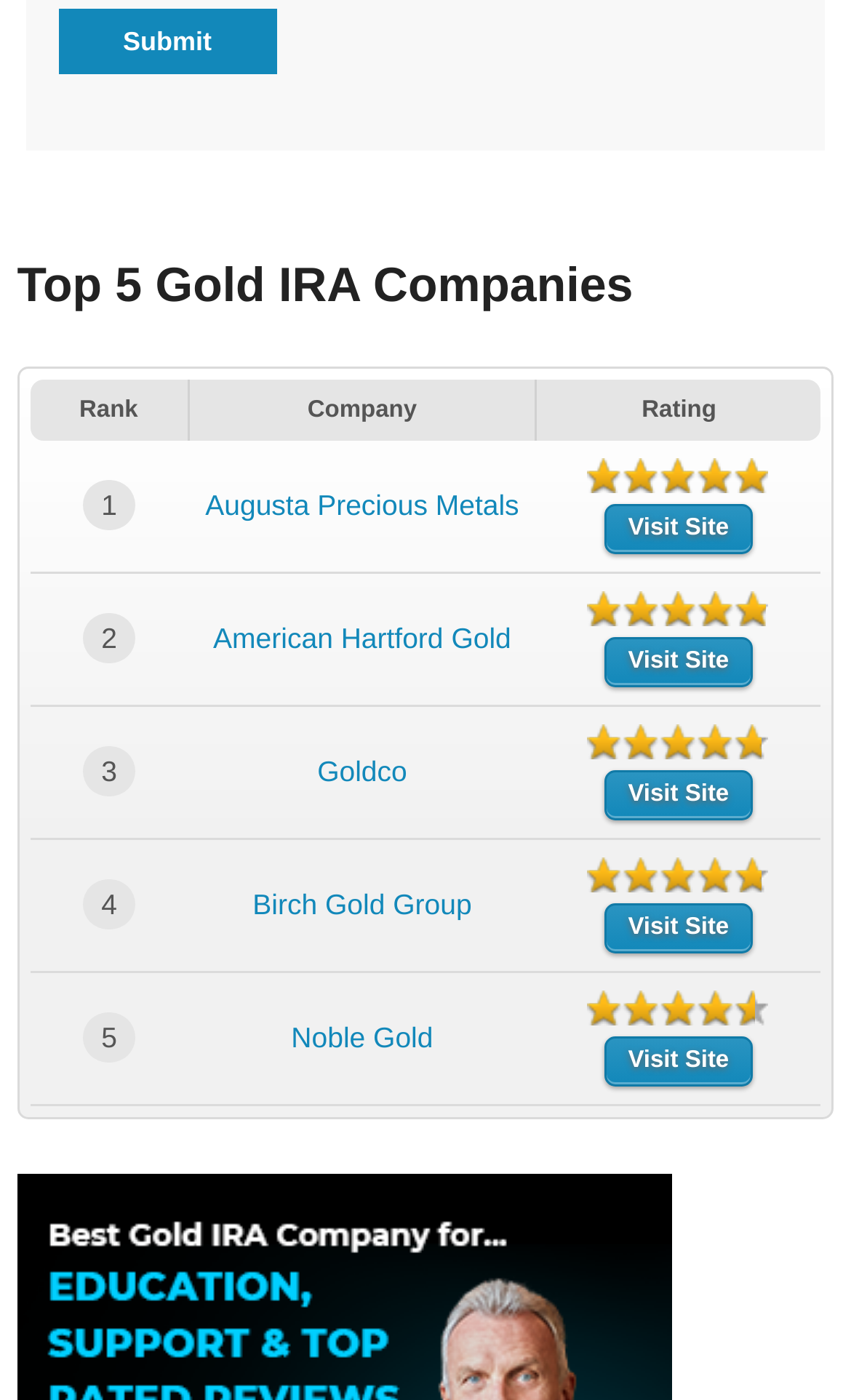Determine the bounding box coordinates of the clickable element to achieve the following action: 'Visit American Hartford Gold'. Provide the coordinates as four float values between 0 and 1, formatted as [left, top, right, bottom].

[0.251, 0.444, 0.601, 0.468]